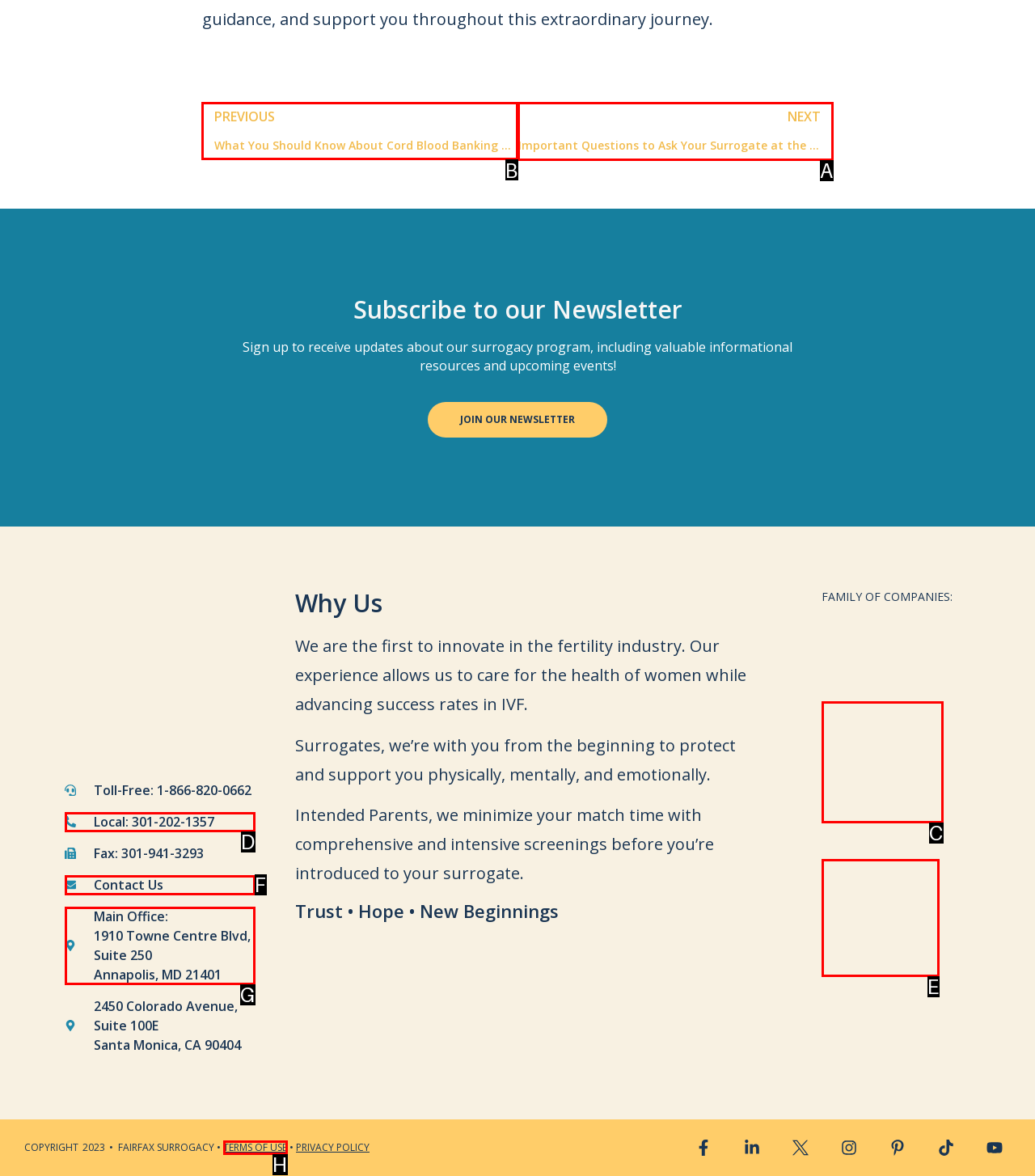Identify the letter of the option that should be selected to accomplish the following task: Click on 'Prev' to go to the previous page. Provide the letter directly.

B